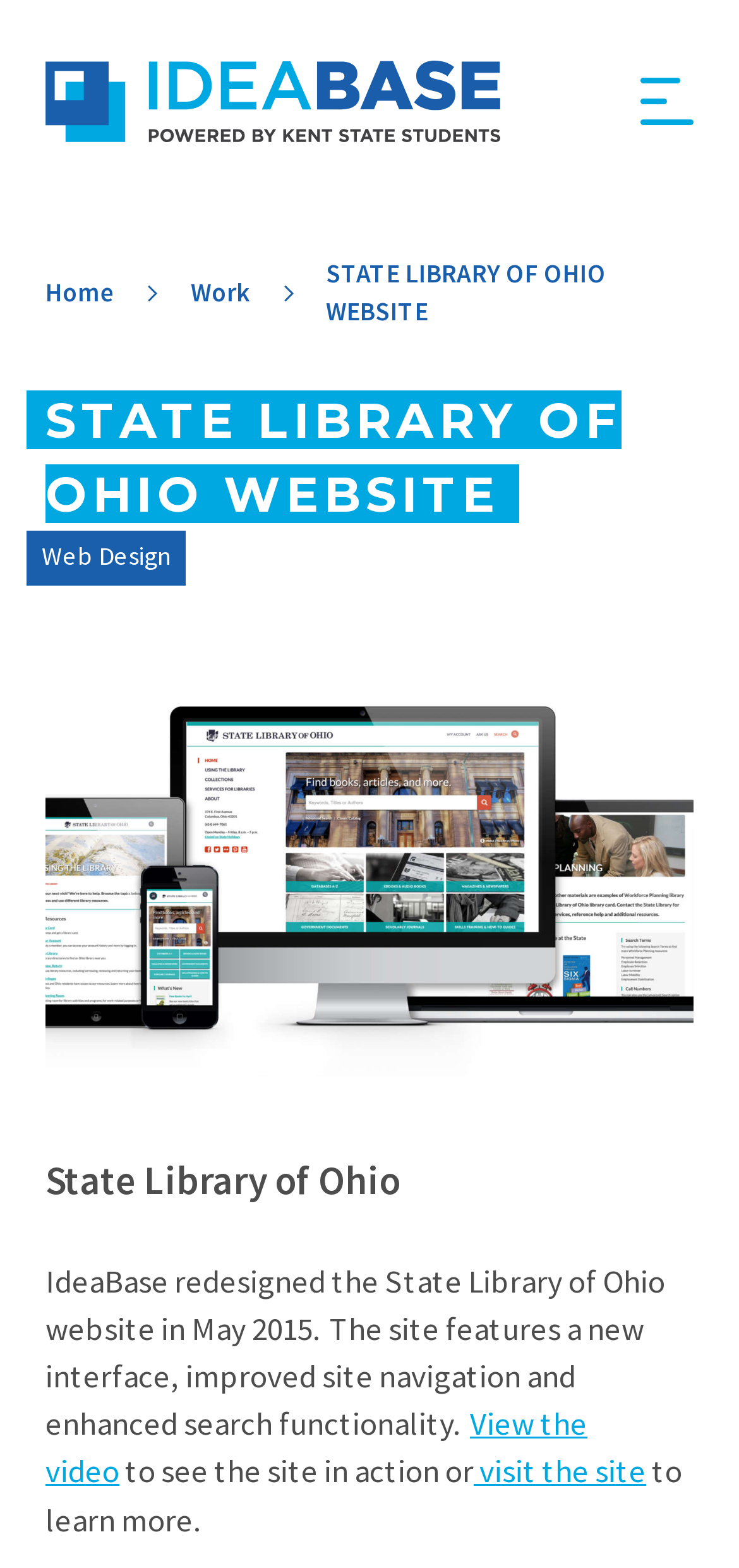Identify the bounding box coordinates for the UI element that matches this description: "Contact".

[0.185, 0.299, 0.605, 0.337]